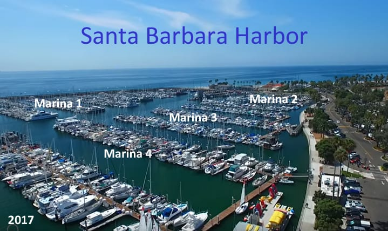Use a single word or phrase to answer the question:
What is the context of the accompanying article?

Boat slip transfer fees